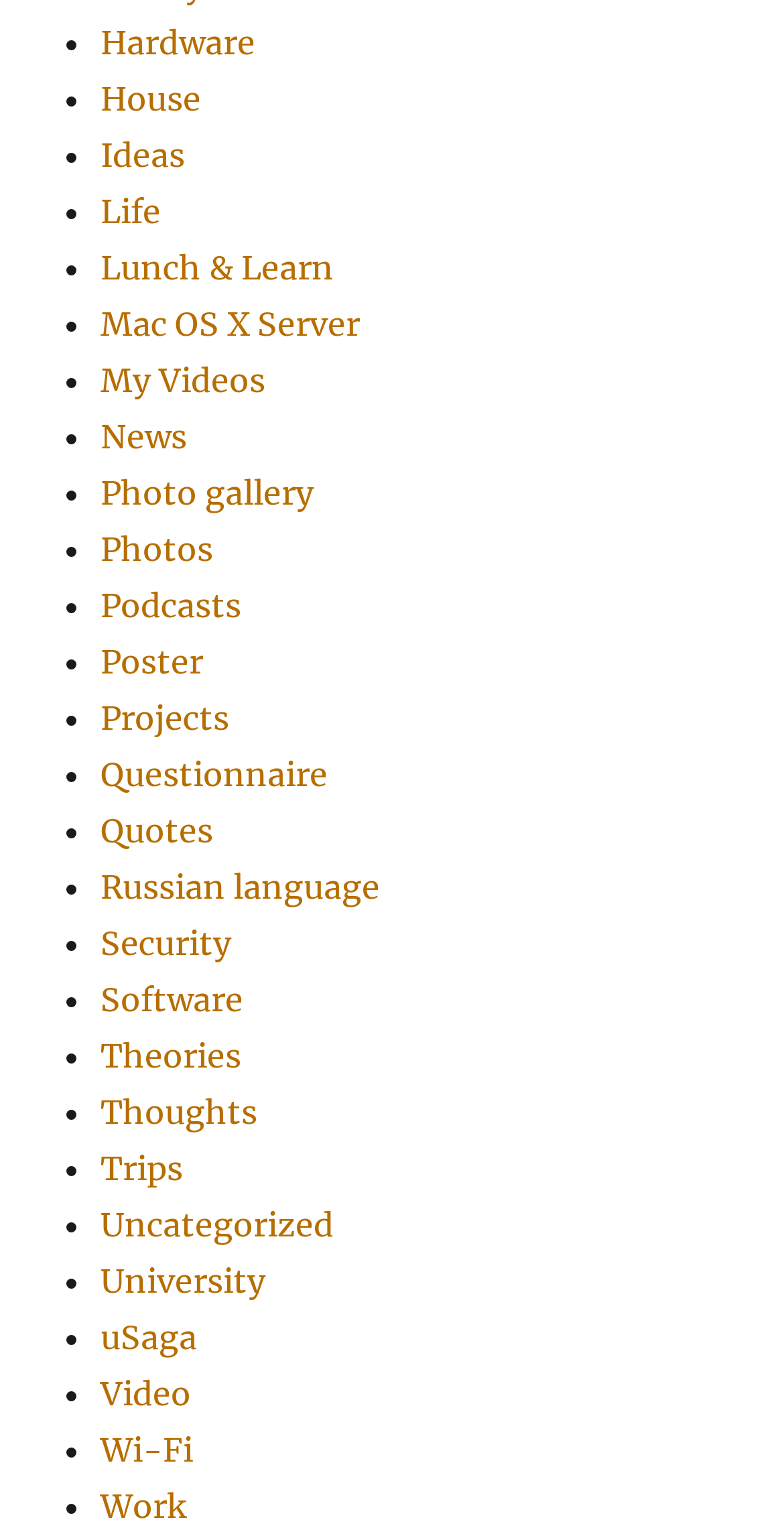What is the last link on the webpage?
Answer the question with just one word or phrase using the image.

Work